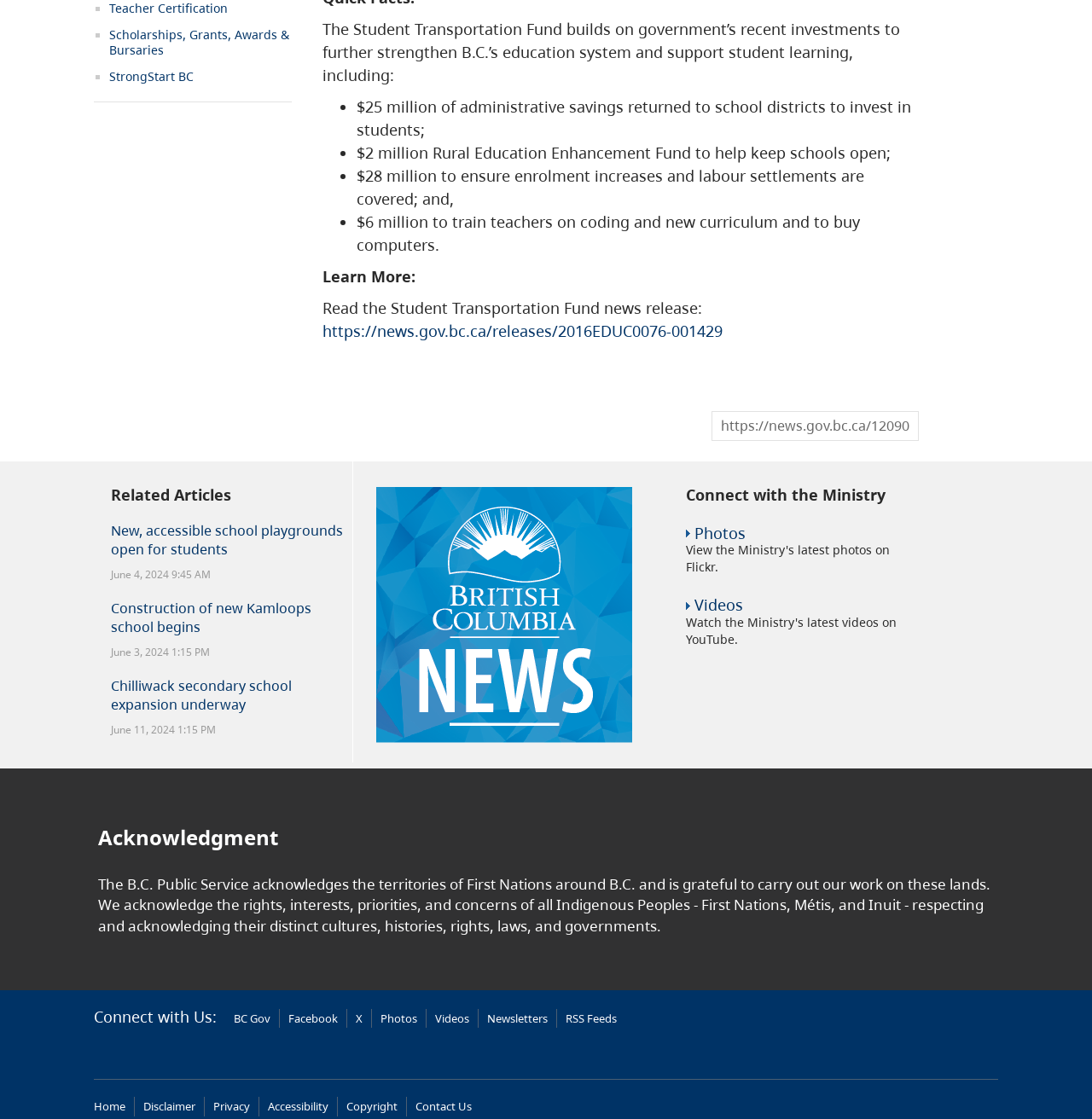Identify the bounding box coordinates of the HTML element based on this description: "BC Gov".

[0.214, 0.903, 0.248, 0.917]